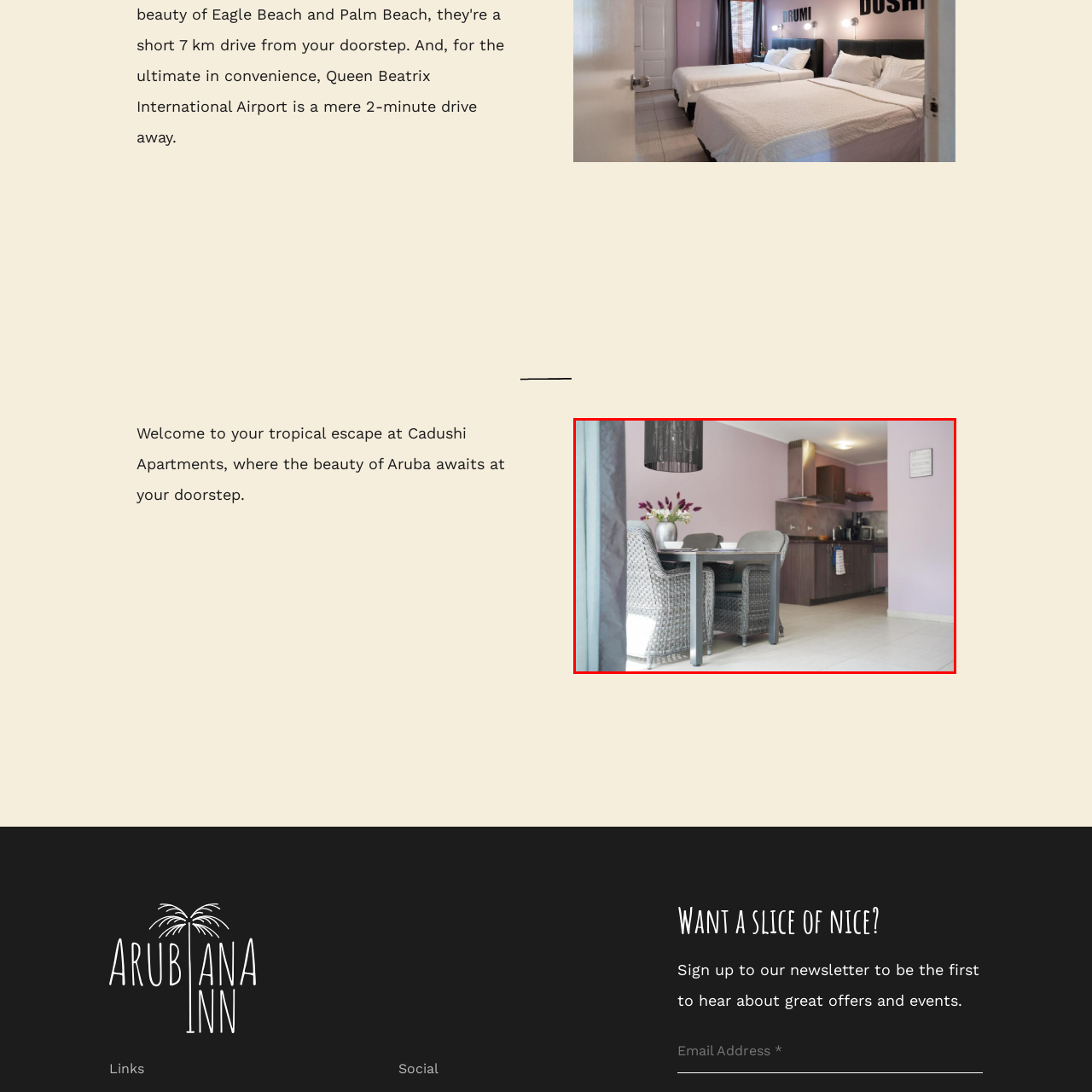What type of chairs are part of the dining set?
Carefully examine the image within the red bounding box and provide a comprehensive answer based on what you observe.

The caption describes the dining set as stylish wicker, complete with cushioned chairs, which implies the type of chairs present in the dining area.